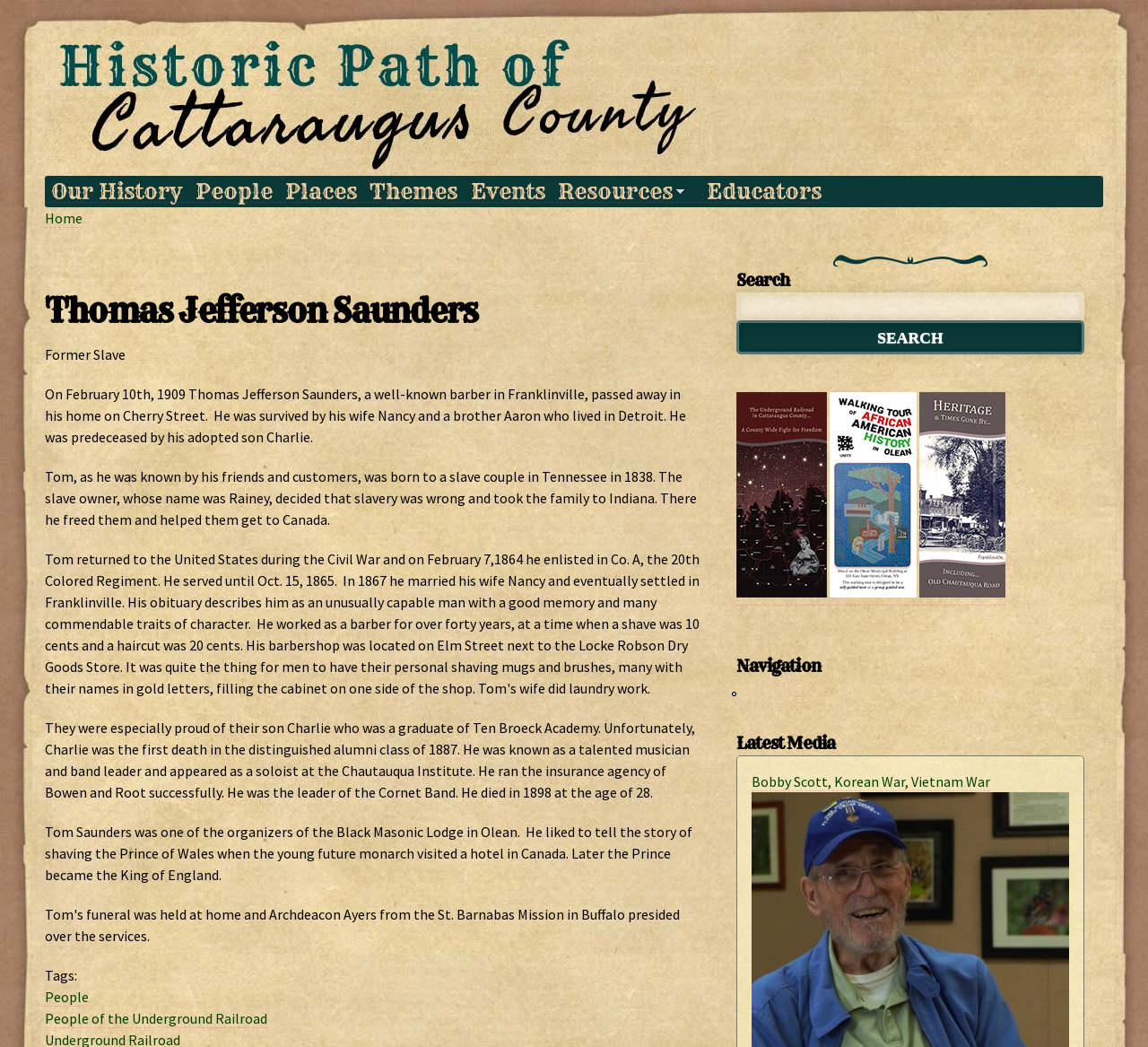Can you specify the bounding box coordinates for the region that should be clicked to fulfill this instruction: "View 'Bobby Scott, Korean War, Vietnam War'".

[0.655, 0.738, 0.862, 0.756]